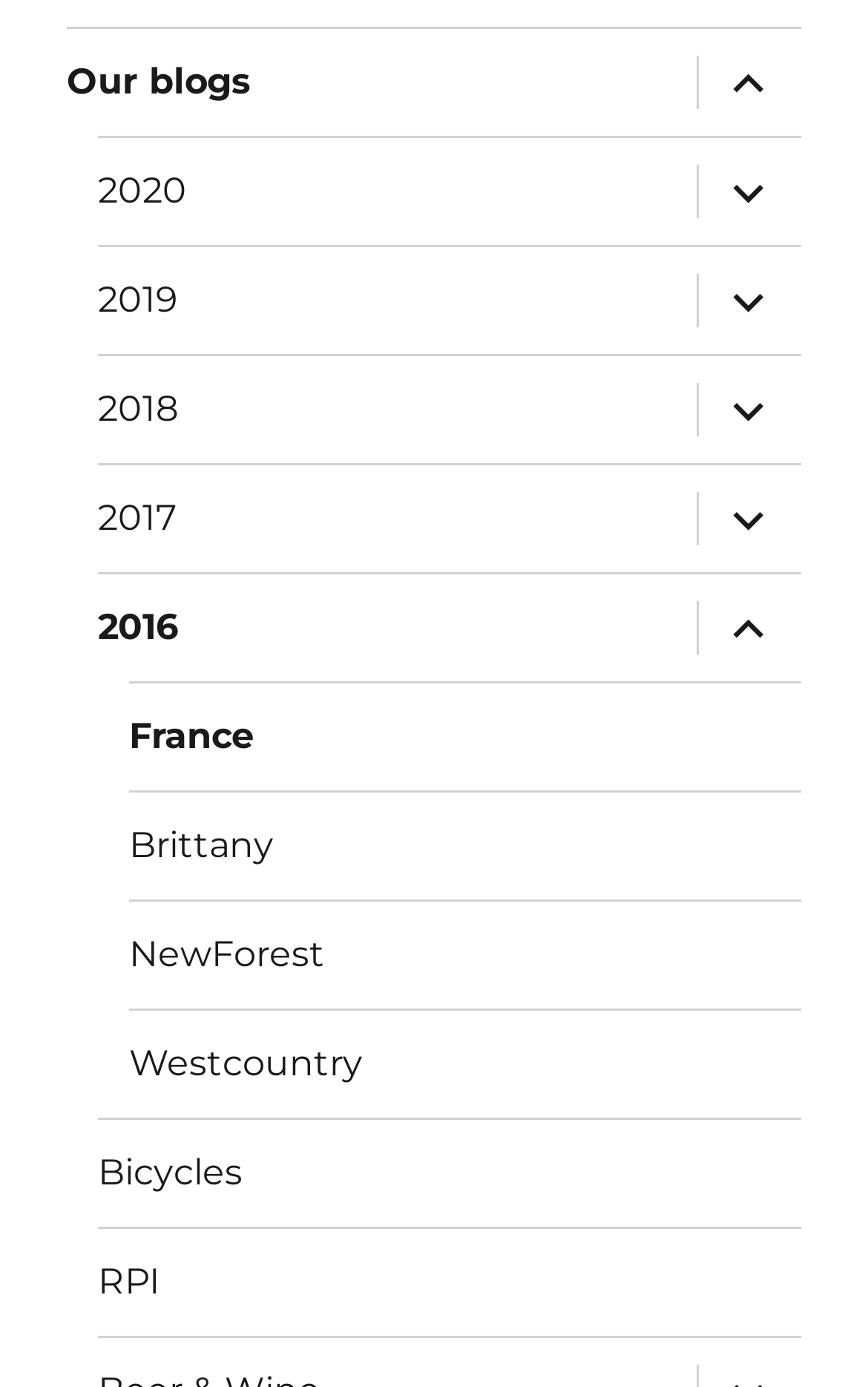Give a one-word or one-phrase response to the question:
How many links are there in total?

11